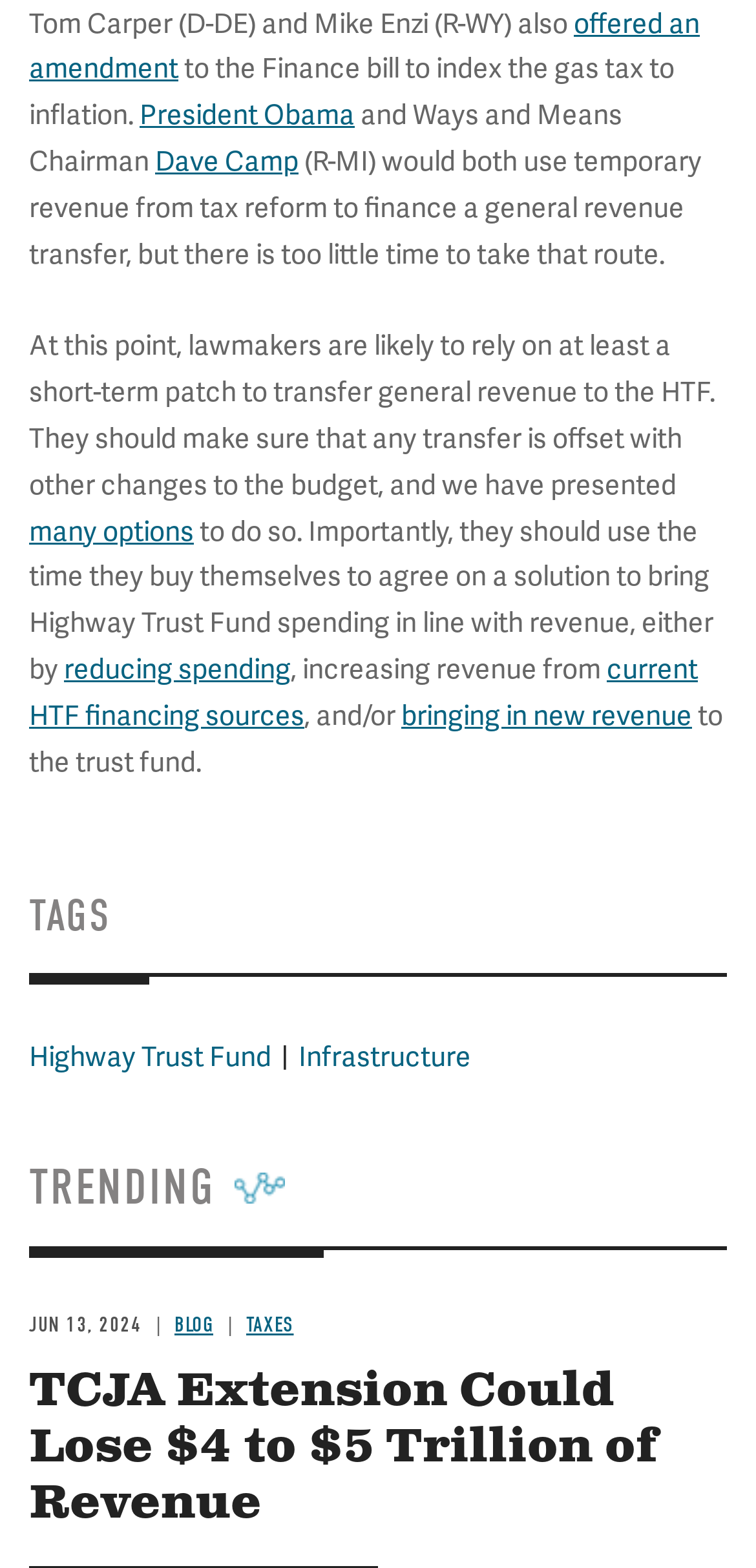Provide a short answer using a single word or phrase for the following question: 
Who offered an amendment to the Finance bill?

President Obama